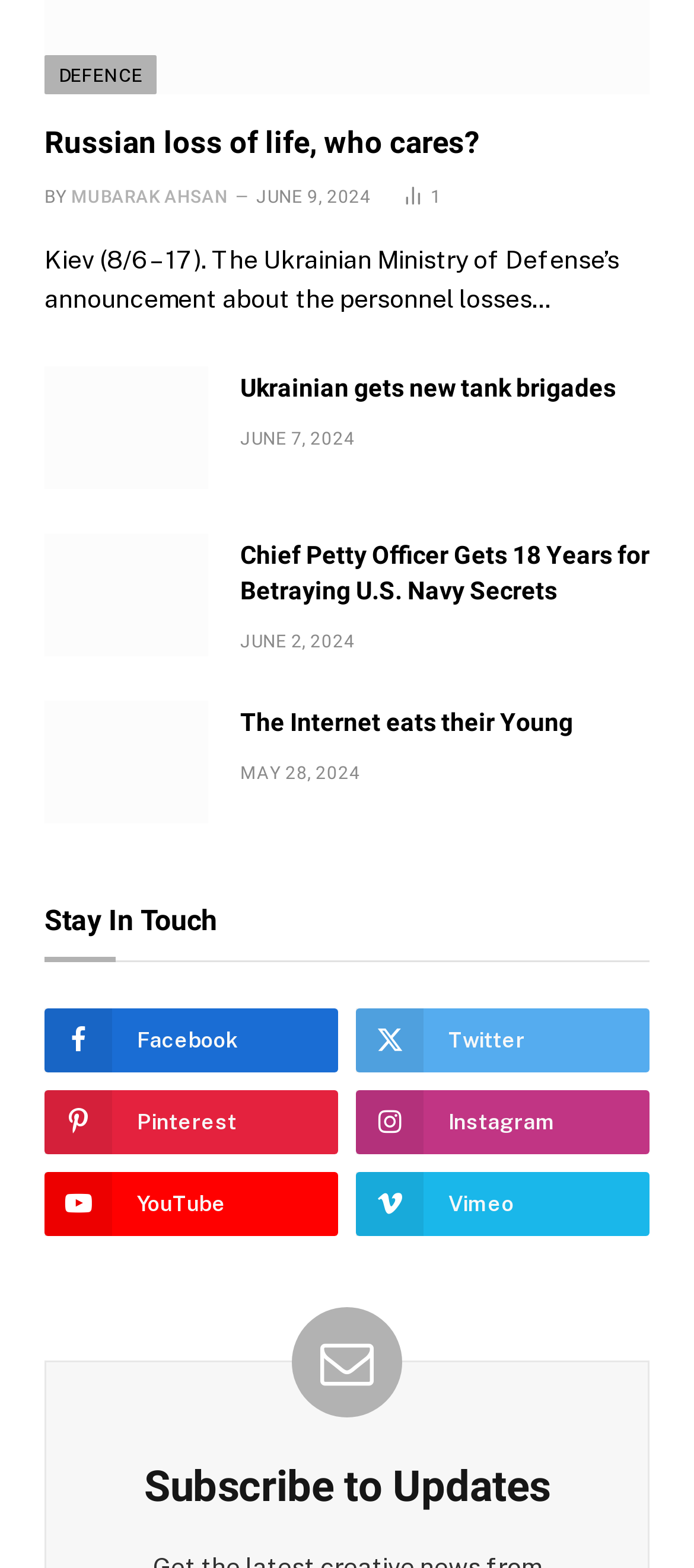Please specify the bounding box coordinates of the region to click in order to perform the following instruction: "View the article 'Ukrainian gets new tank brigades'".

[0.064, 0.233, 0.3, 0.312]